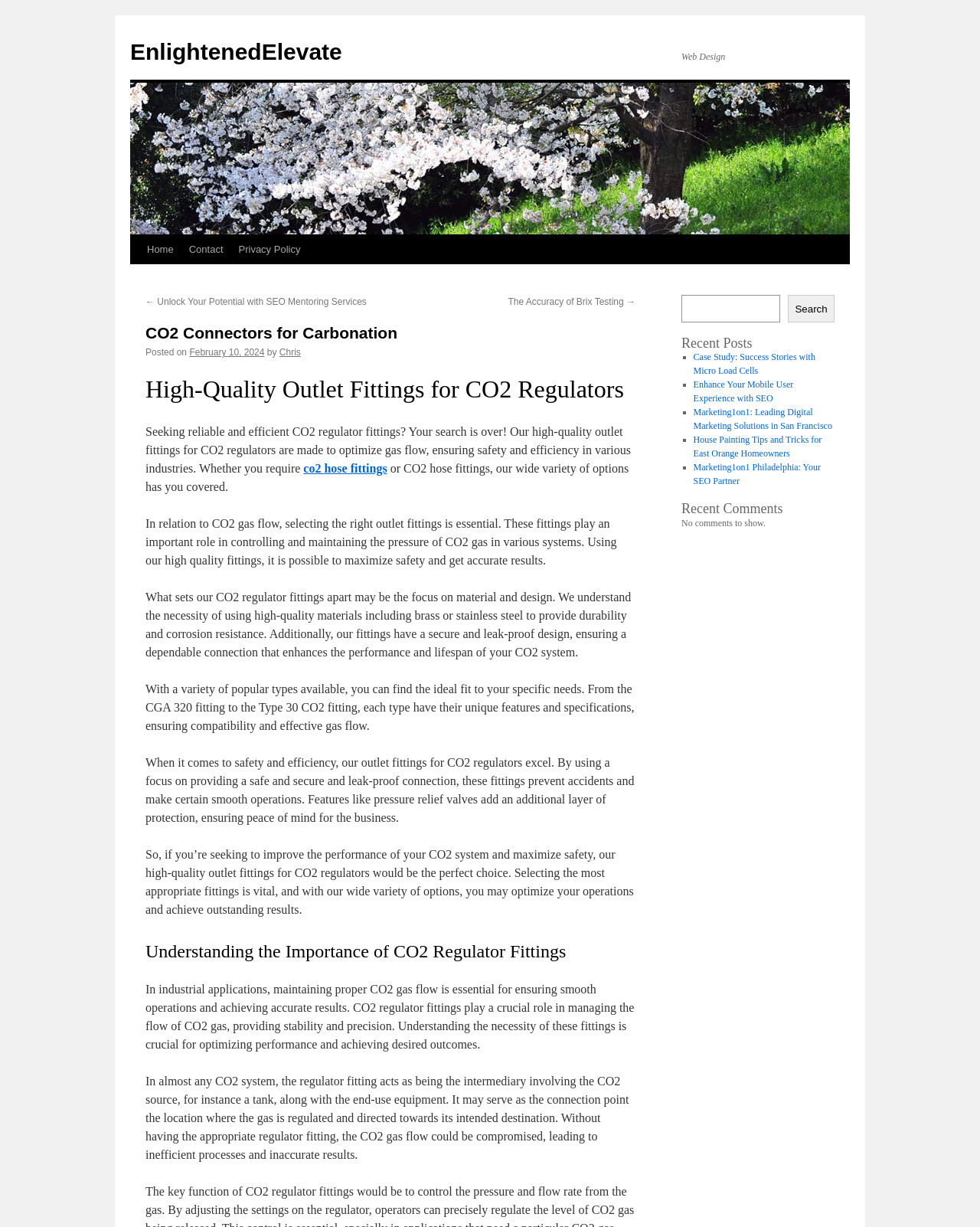Indicate the bounding box coordinates of the element that needs to be clicked to satisfy the following instruction: "Read the 'CO2 Connectors for Carbonation' article". The coordinates should be four float numbers between 0 and 1, i.e., [left, top, right, bottom].

[0.148, 0.263, 0.648, 0.28]